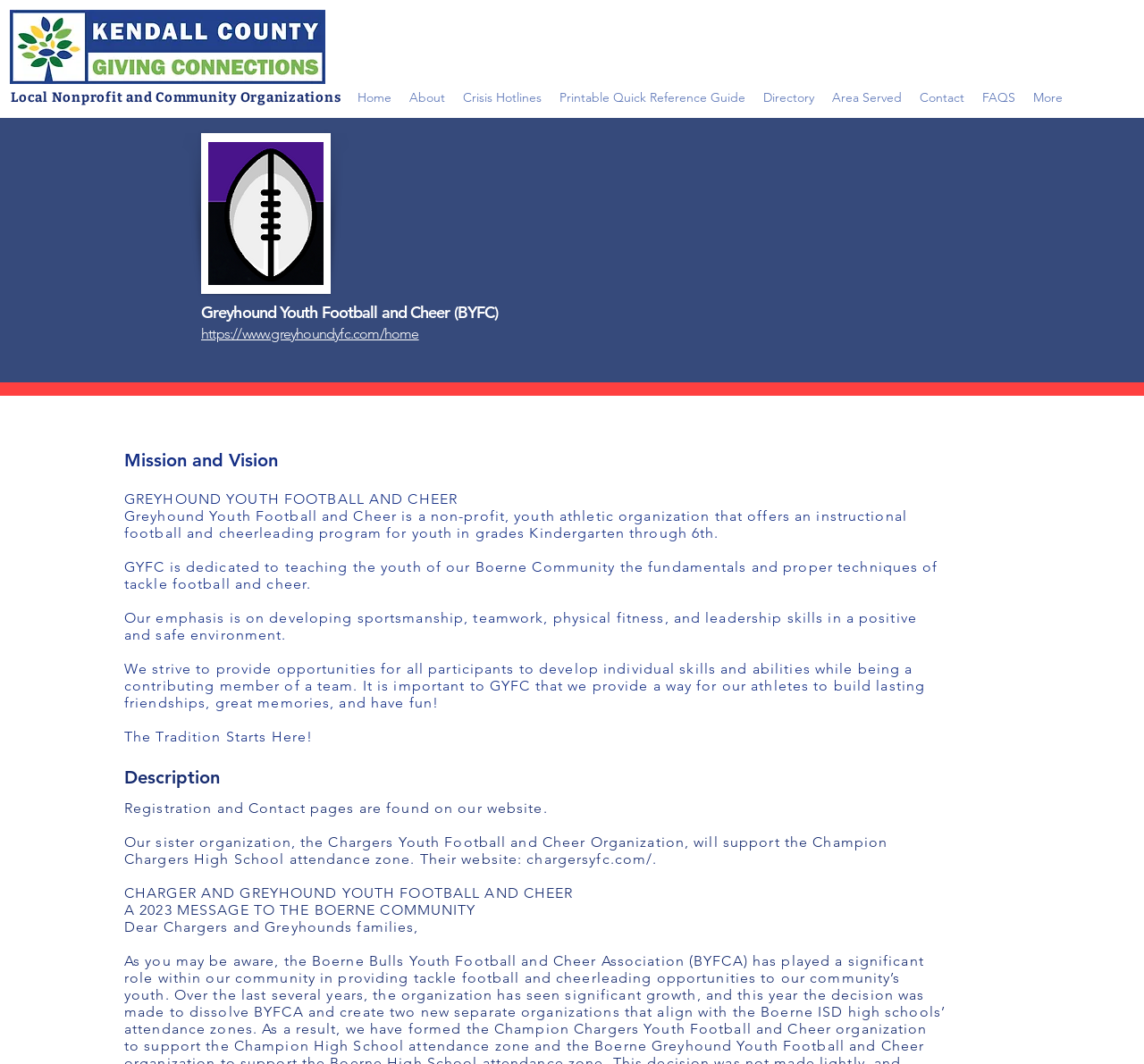Locate the coordinates of the bounding box for the clickable region that fulfills this instruction: "View the Directory".

[0.659, 0.079, 0.72, 0.104]